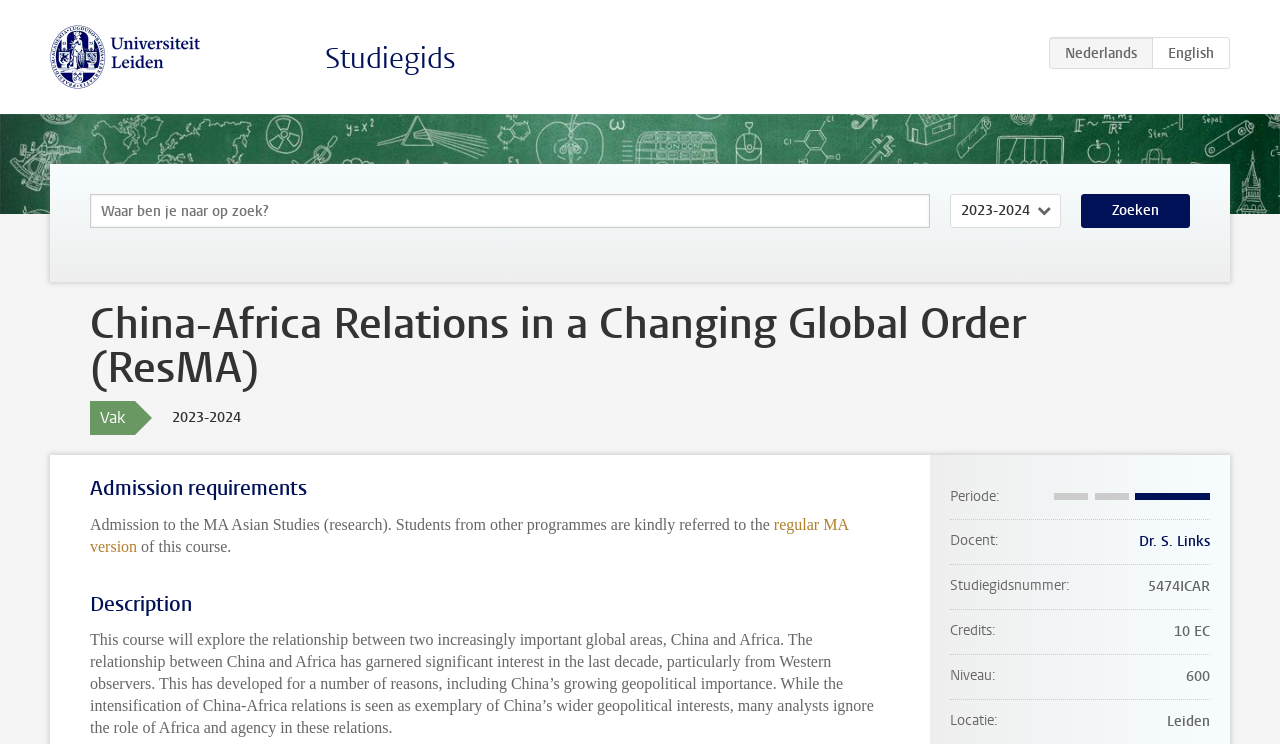Use a single word or phrase to answer the question: 
What is the location of the course?

Leiden